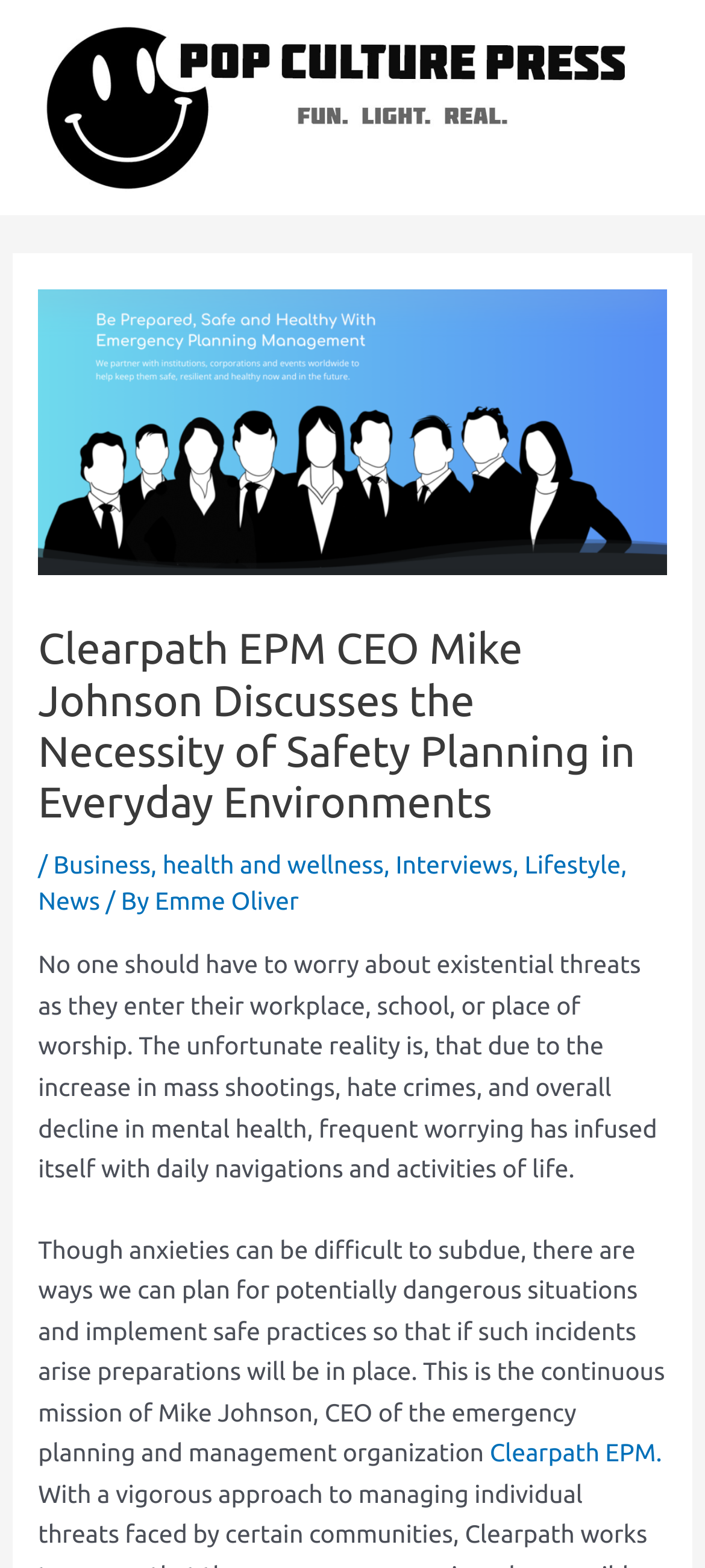Respond to the question below with a concise word or phrase:
What is the name of the organization led by Mike Johnson?

Clearpath EPM